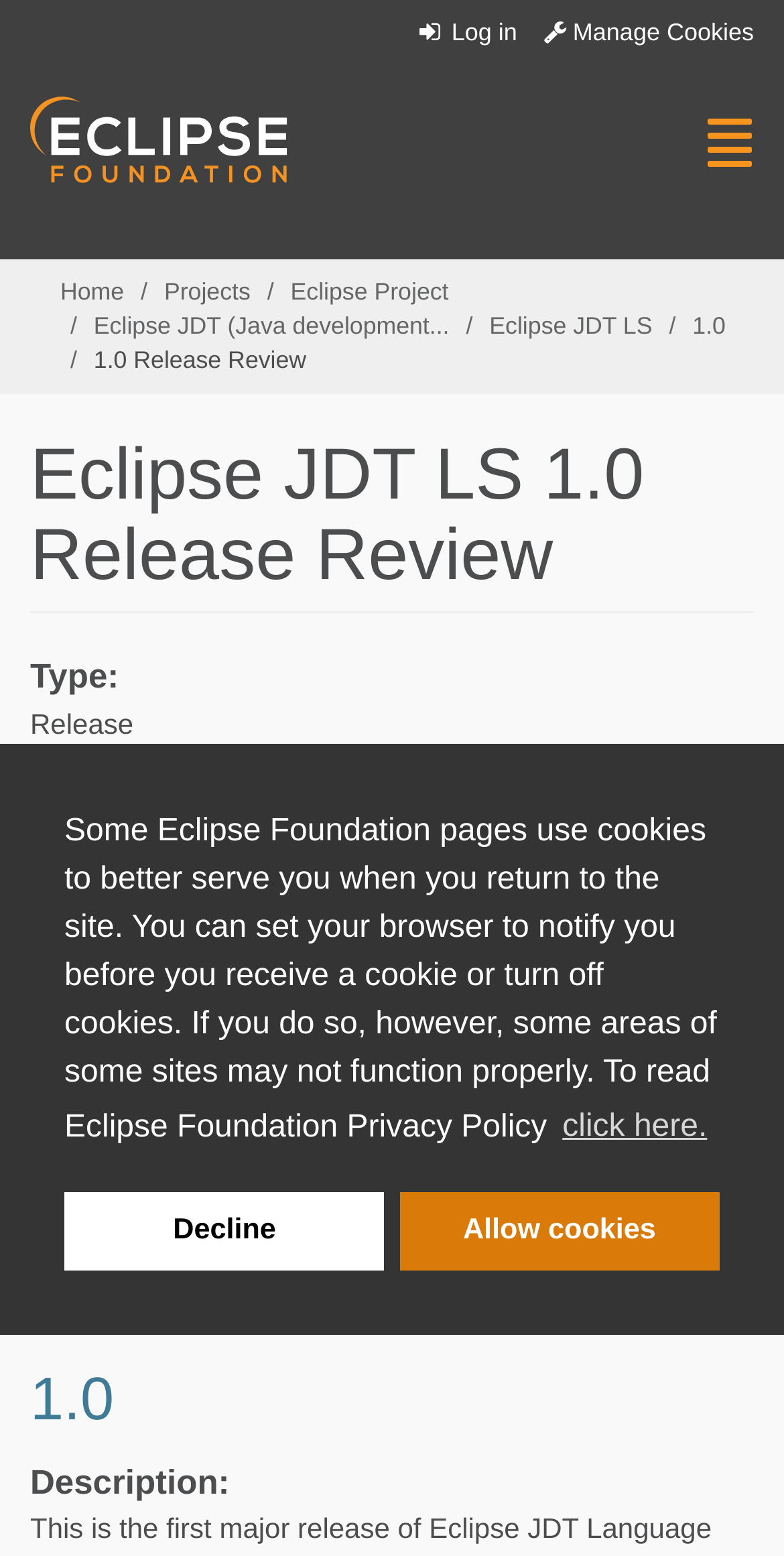Please give a concise answer to this question using a single word or phrase: 
What is the end date of the review period?

Wednesday, April 7, 2021